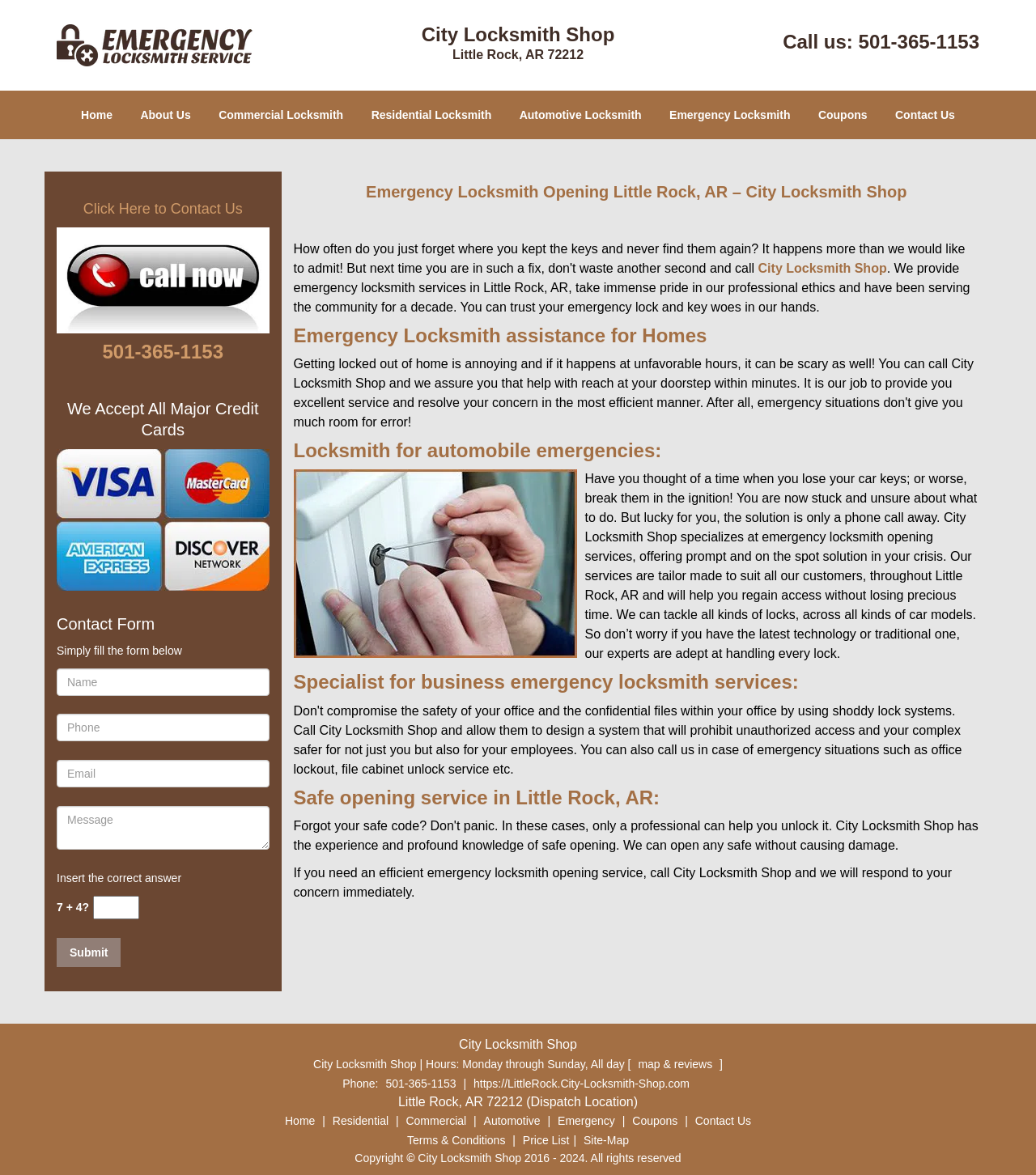Please specify the bounding box coordinates of the element that should be clicked to execute the given instruction: 'Click the 'Contact Us' link'. Ensure the coordinates are four float numbers between 0 and 1, expressed as [left, top, right, bottom].

[0.852, 0.077, 0.934, 0.118]